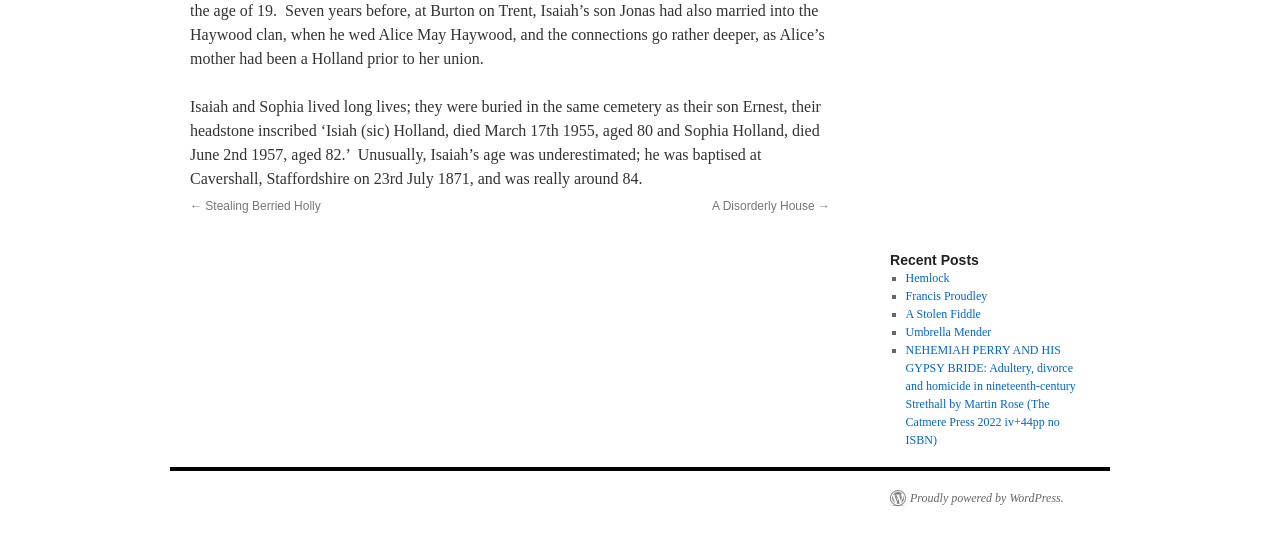Please provide a comprehensive response to the question based on the details in the image: How many recent posts are listed?

The ListMarker elements and their corresponding link elements indicate that there are 5 recent posts listed, namely 'Hemlock', 'Francis Proudley', 'A Stolen Fiddle', 'Umbrella Mender', and 'NEHEMIAH PERRY AND HIS GYPSY BRIDE'.